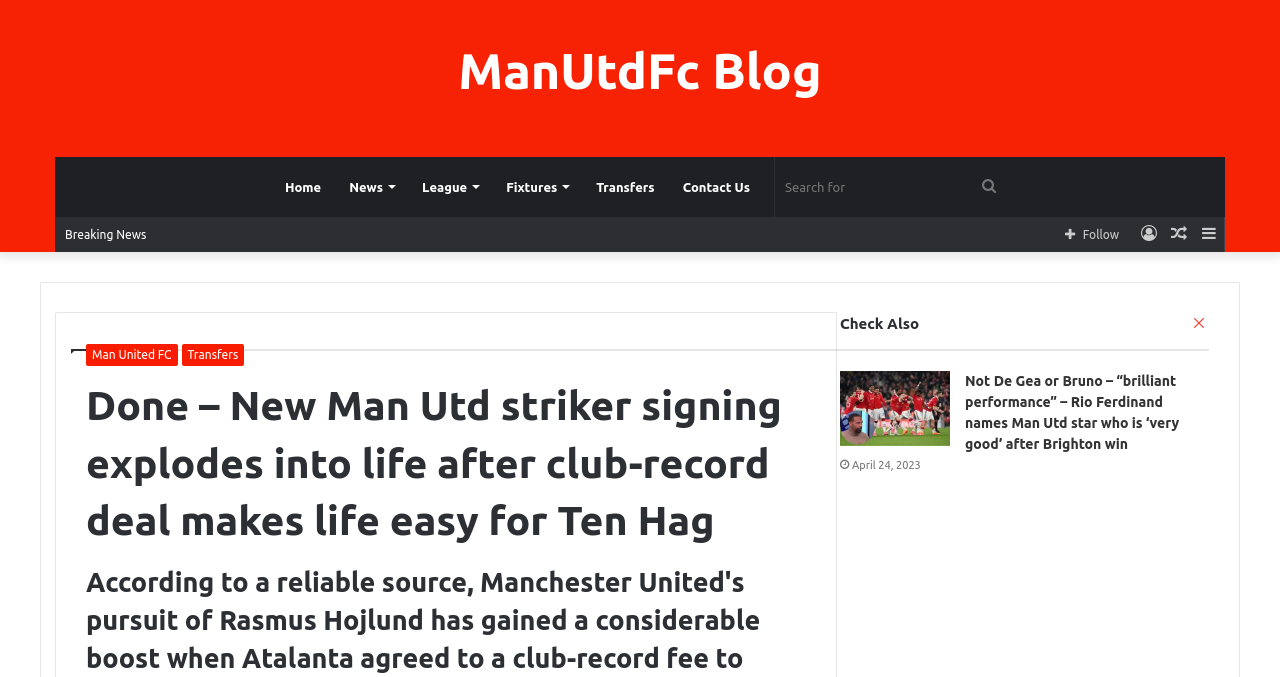What is the name of the blog?
Please interpret the details in the image and answer the question thoroughly.

The name of the blog can be found at the top of the webpage, where it says 'Done - New Man Utd striker signing explodes into life after club-record deal makes life easy for Ten Hag - ManUtdFc Blog'. The blog name is 'ManUtdFc Blog'.